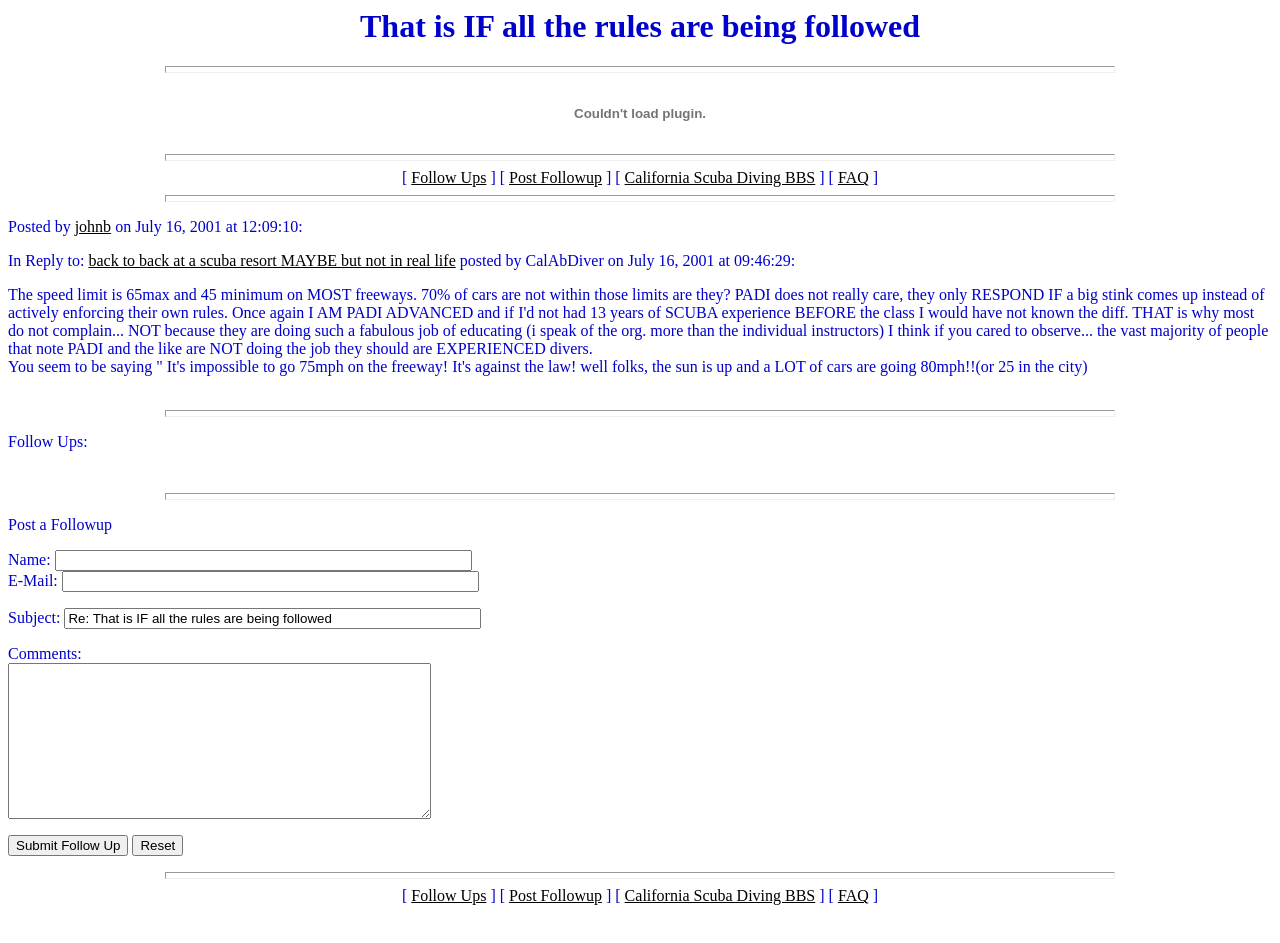Provide a one-word or short-phrase response to the question:
Who posted the original message?

johnb